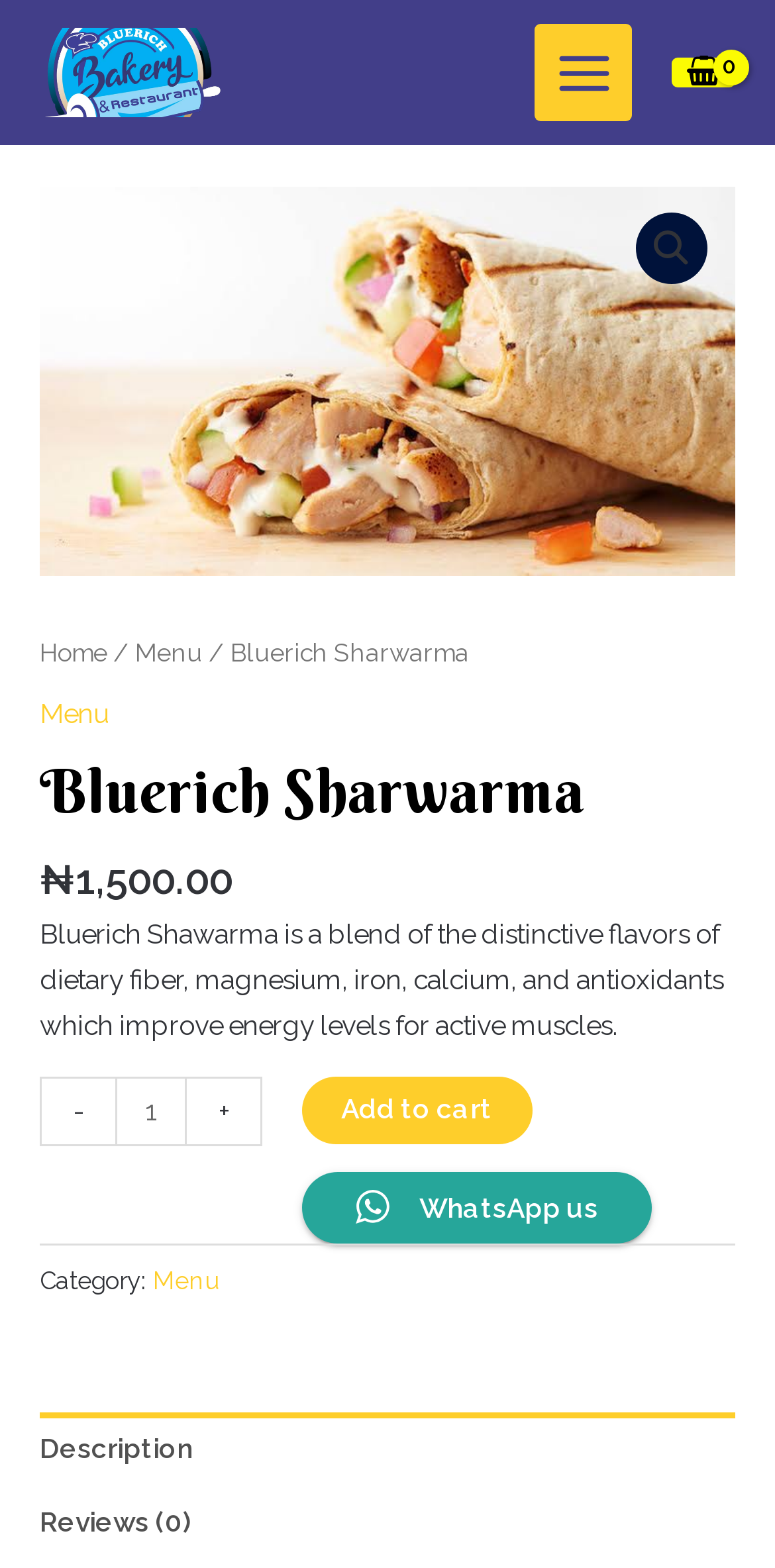Locate the bounding box of the UI element described by: "Reviews (0)" in the given webpage screenshot.

[0.051, 0.947, 0.949, 0.994]